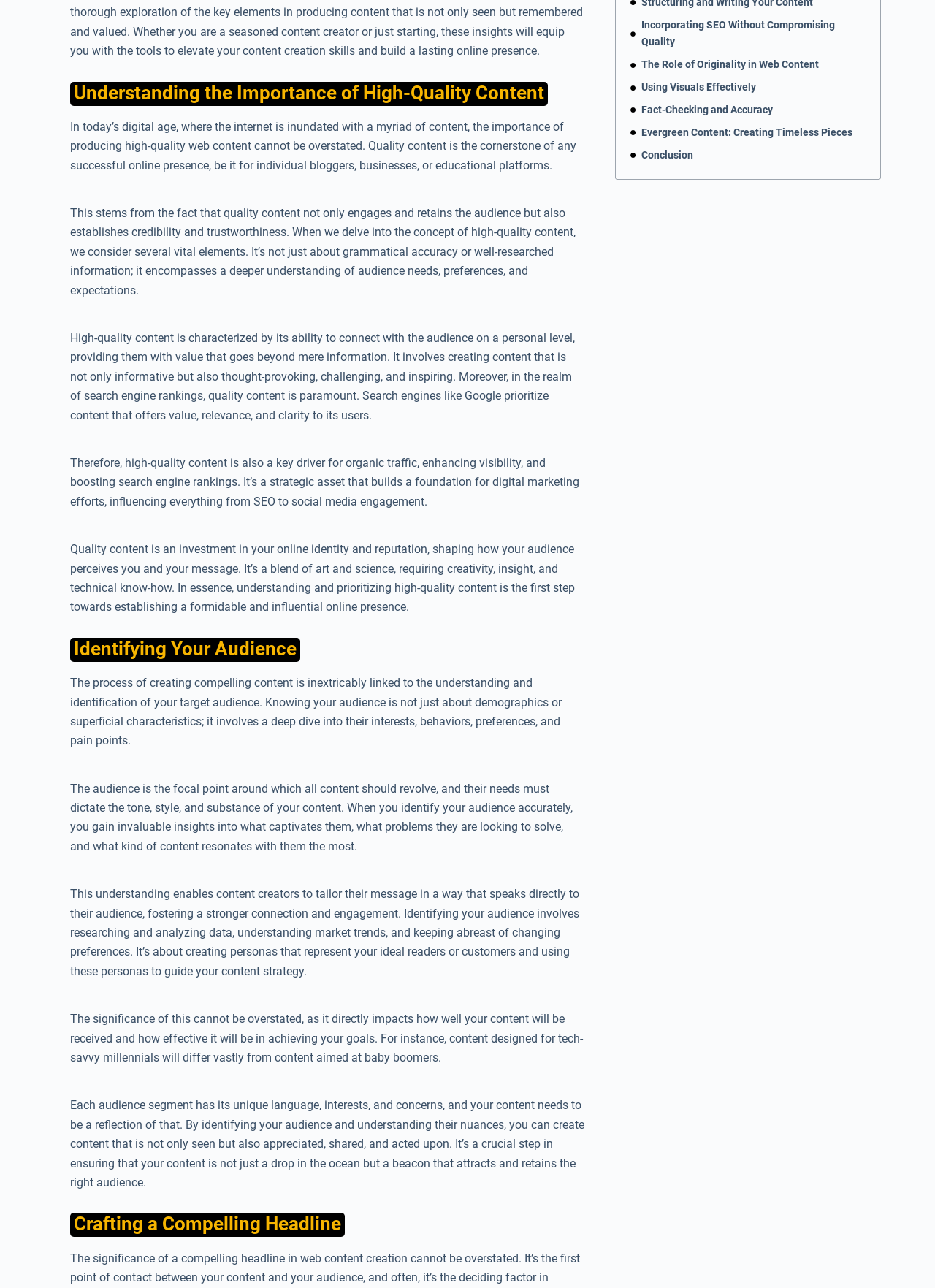Predict the bounding box of the UI element based on this description: "Using Visuals Effectively".

[0.686, 0.061, 0.809, 0.075]